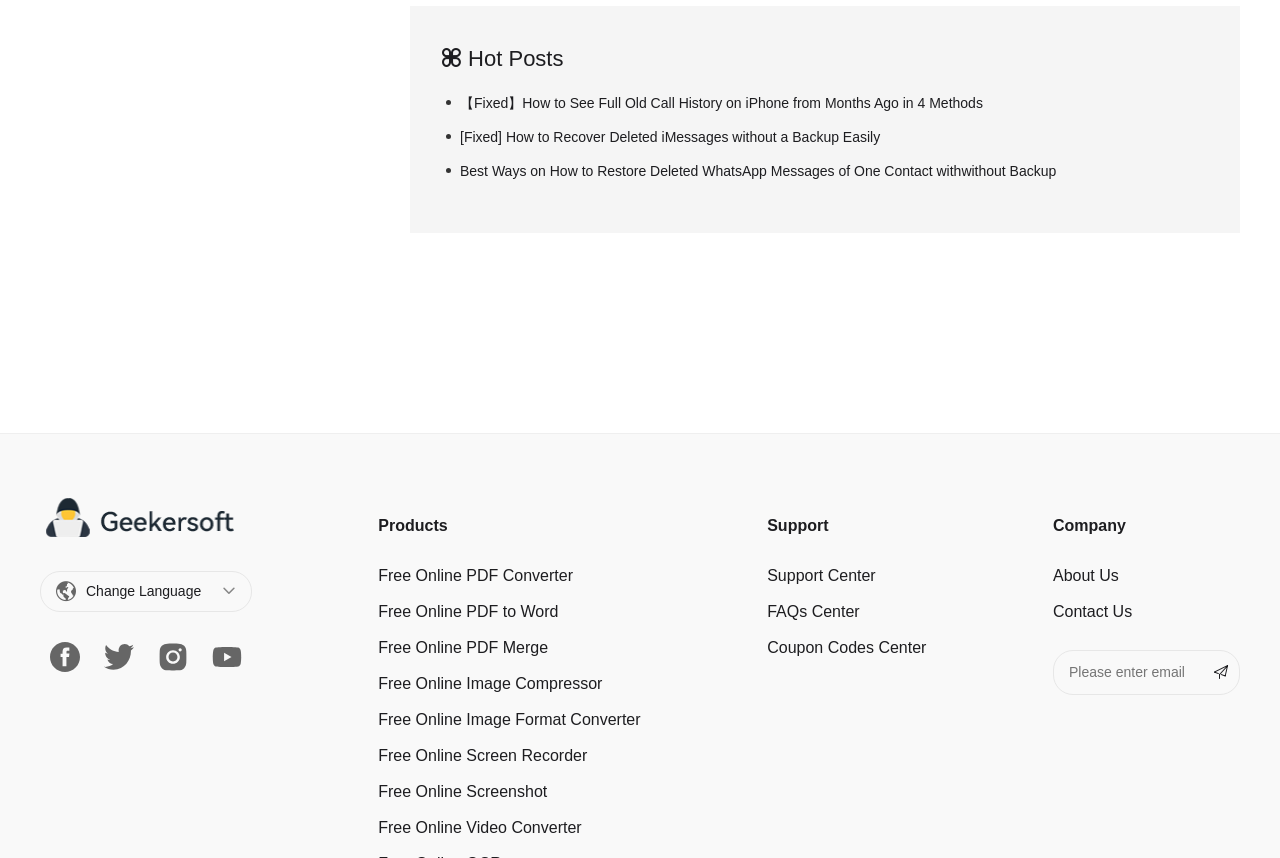Identify the bounding box coordinates for the element you need to click to achieve the following task: "Explore the 'Free Online PDF Converter' tool". Provide the bounding box coordinates as four float numbers between 0 and 1, in the form [left, top, right, bottom].

[0.296, 0.661, 0.448, 0.681]